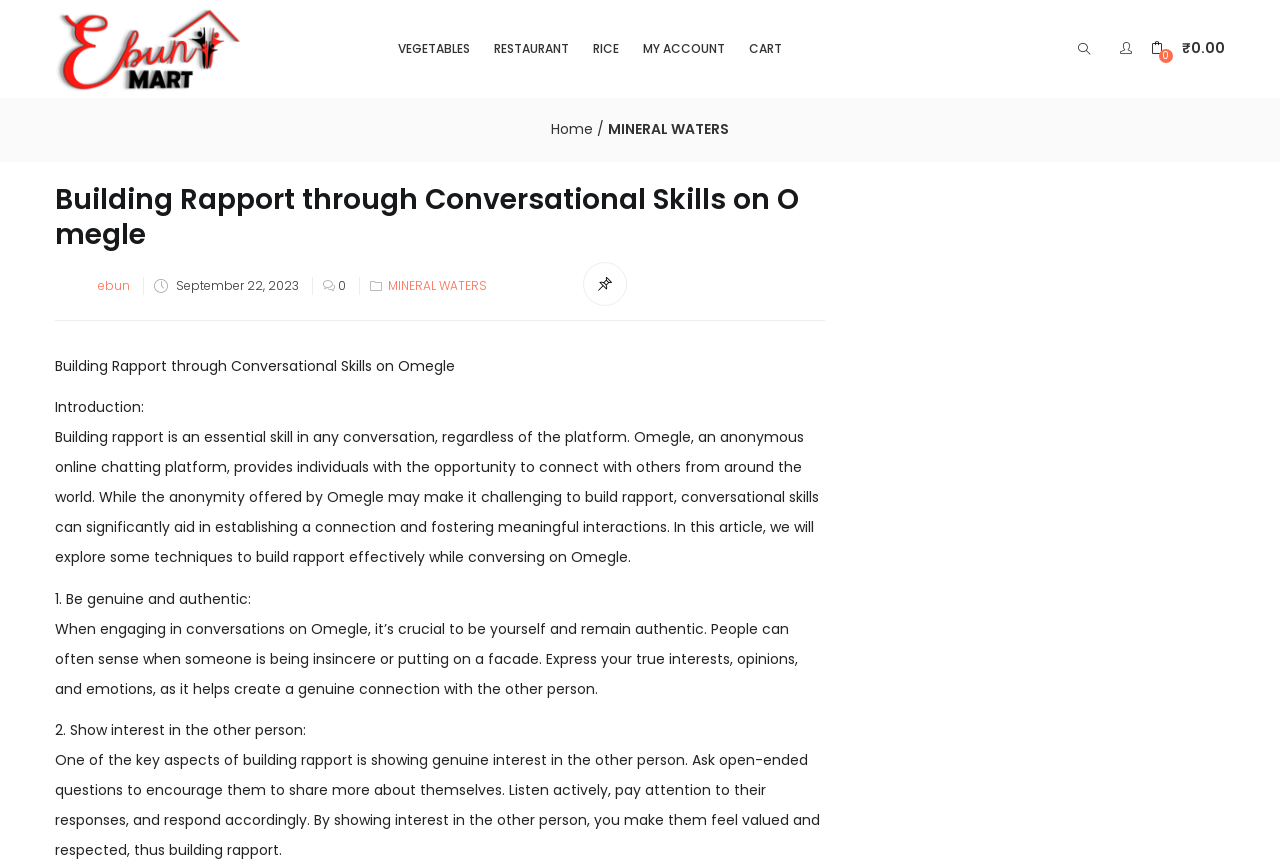Please identify the coordinates of the bounding box that should be clicked to fulfill this instruction: "Click on the 'ebun' link".

[0.077, 0.319, 0.102, 0.338]